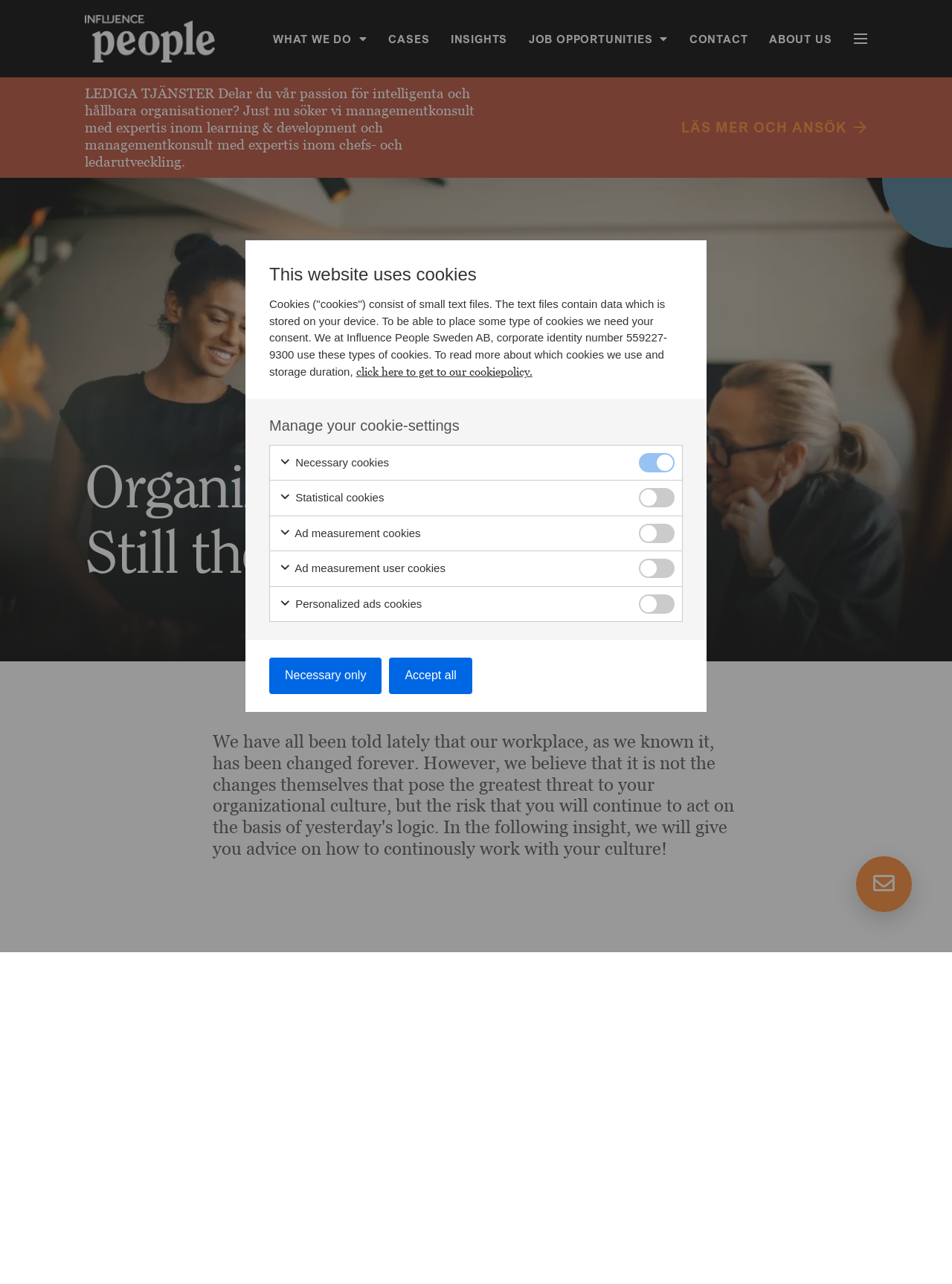Offer a meticulous caption that includes all visible features of the webpage.

The webpage is about Organizational Culture and Influence People. At the top left, there is a logo of Influence People, accompanied by a link. To the right of the logo, there is a primary navigation menu with links to "WHAT WE DO", "CASES", "INSIGHTS", "JOB OPPORTUNITIES", "CONTACT", and "ABOUT US". 

Below the navigation menu, there is a section with a heading "Organizational Culture is Still the Winning Factor!" and a paragraph describing job opportunities at Influence People, with a link to "LÄS MER OCH ANSÖK" (Read more and apply). 

On the left side of the page, there is a large image of "The Collaborative Network", and on the right side, there is a smaller image "deco-quart-3-aegan". 

Further down, there is a section about cookies, with a heading "This website uses cookies" and several paragraphs explaining what cookies are, how they are used, and how to manage cookie settings. There are also links to read more about the cookie policy and to manage cookie settings. 

Below the cookie section, there are several paragraphs describing different types of cookies, including necessary cookies, statistical cookies, ad measurement cookies, ad measurement user cookies, and personalized ads cookies, each with a corresponding image. 

At the bottom of the page, there are two buttons, "Necessary only" and "Accept all", allowing users to manage their cookie preferences.